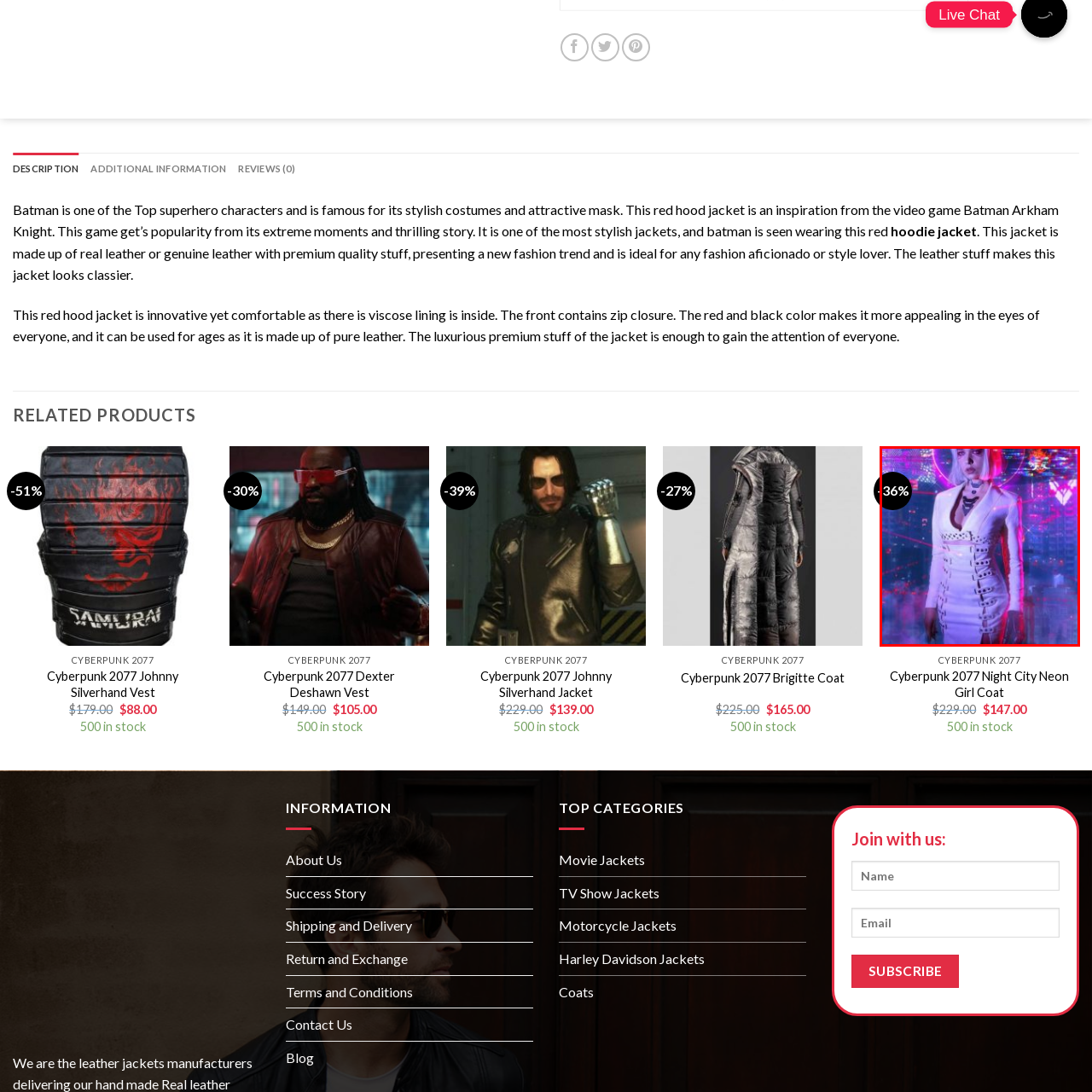Please analyze the image enclosed within the red bounding box and provide a comprehensive answer to the following question based on the image: What is the inspiration behind the coat's design?

The coat's innovative style is inspired by the cyberpunk genre, which is evident in its unique design with buckled details, striking makeup, and hairstyle, contributing to an overall edgy and contemporary look.